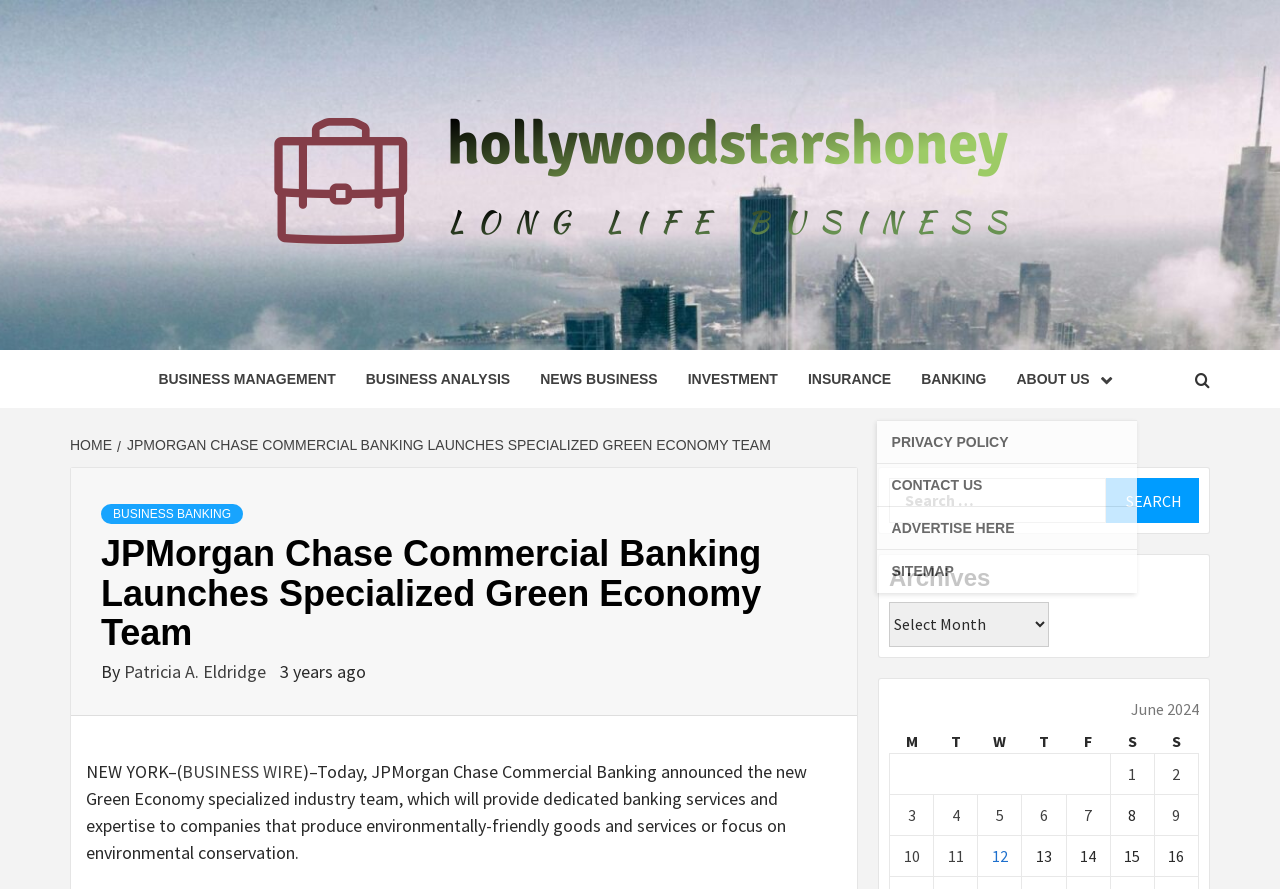Predict the bounding box coordinates of the area that should be clicked to accomplish the following instruction: "View Archives". The bounding box coordinates should consist of four float numbers between 0 and 1, i.e., [left, top, right, bottom].

[0.695, 0.636, 0.937, 0.665]